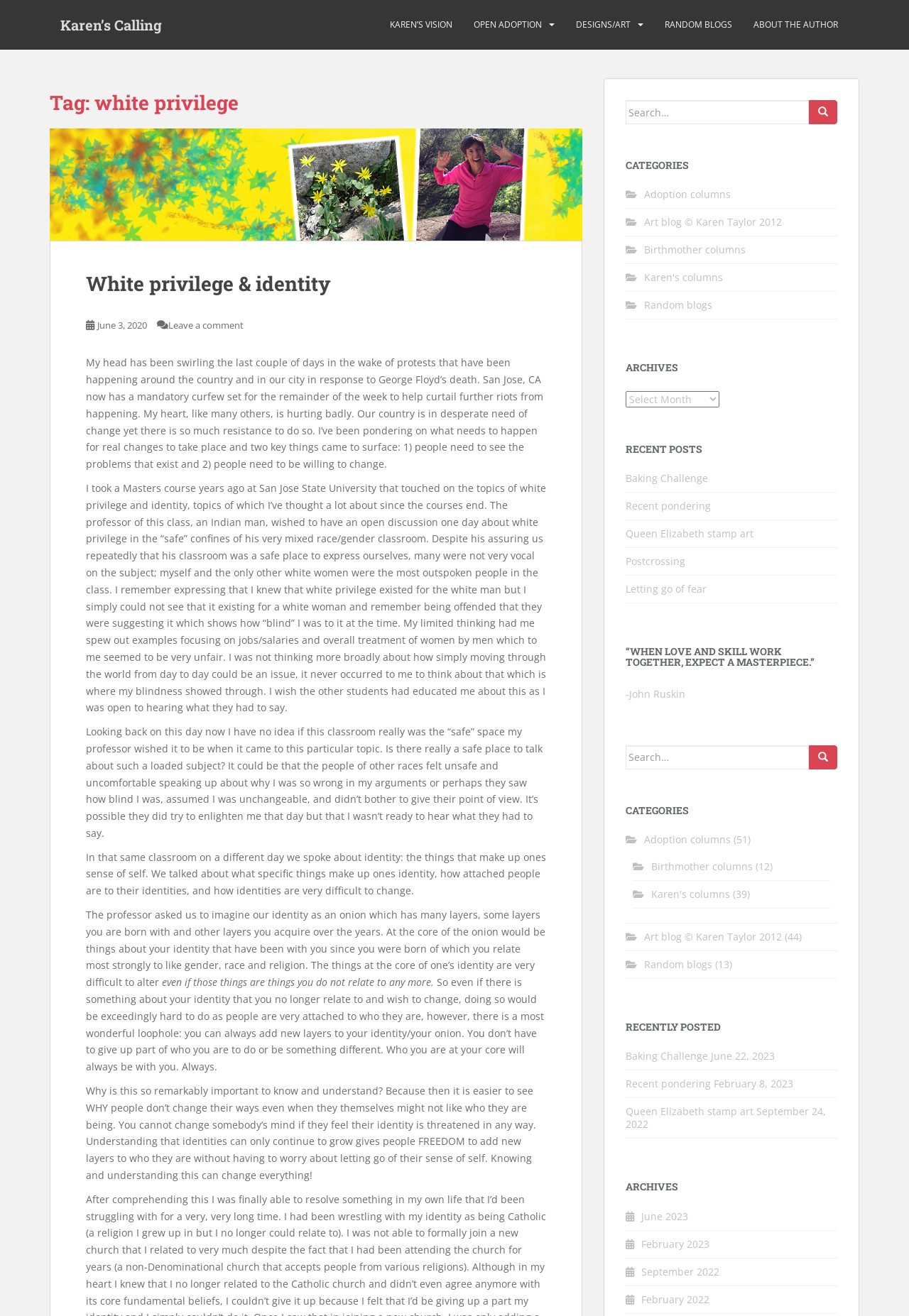Can you pinpoint the bounding box coordinates for the clickable element required for this instruction: "Open adoption page"? The coordinates should be four float numbers between 0 and 1, i.e., [left, top, right, bottom].

[0.521, 0.008, 0.596, 0.03]